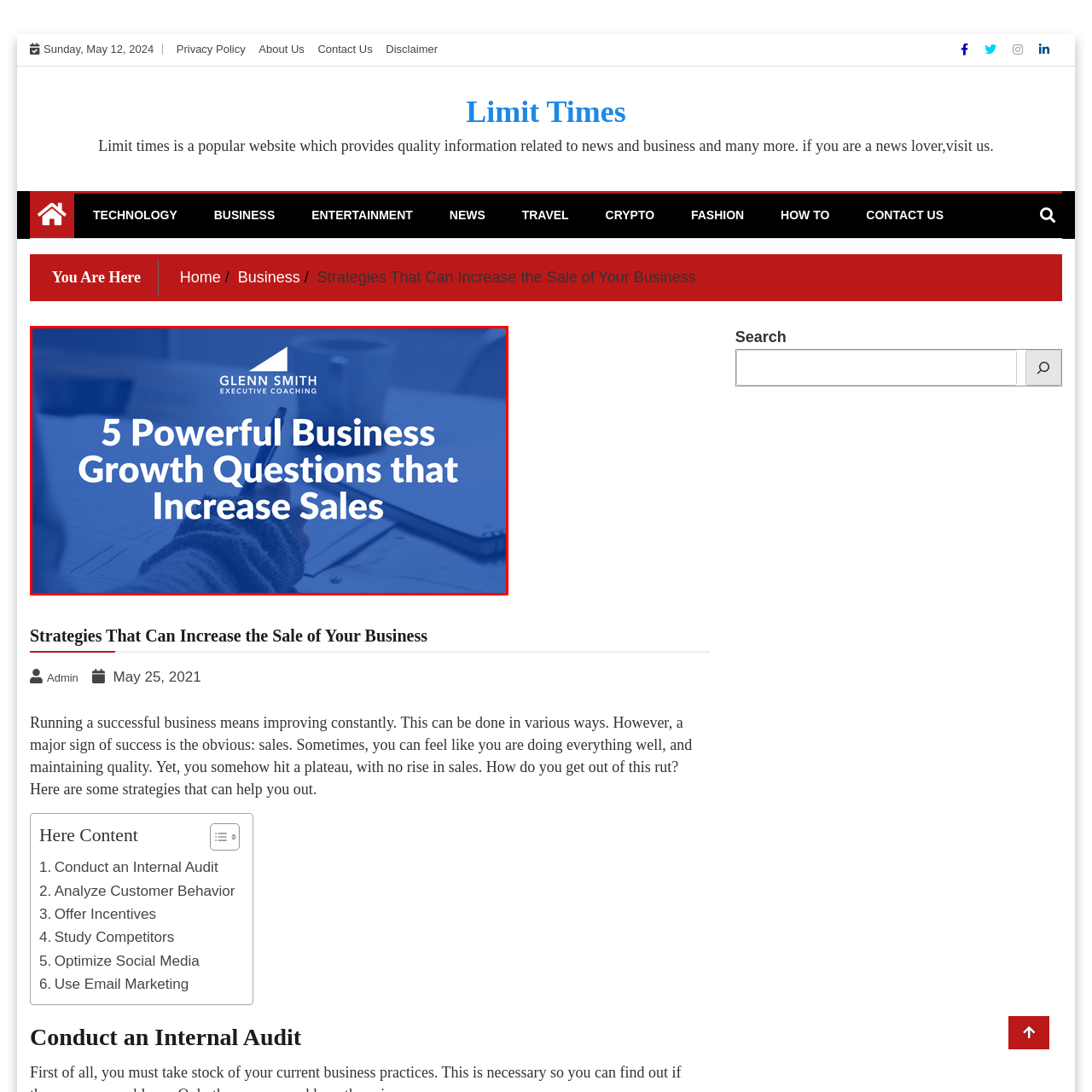What is the purpose of the graphic?
Direct your attention to the image marked by the red bounding box and provide a detailed answer based on the visual details available.

The purpose of the graphic is related to business growth because the caption mentions that the image presents a graphic titled '5 Powerful Business Growth Questions that Increase Sales', which suggests that the graphic is intended to provide guidance or strategies for improving sales and achieving business growth.